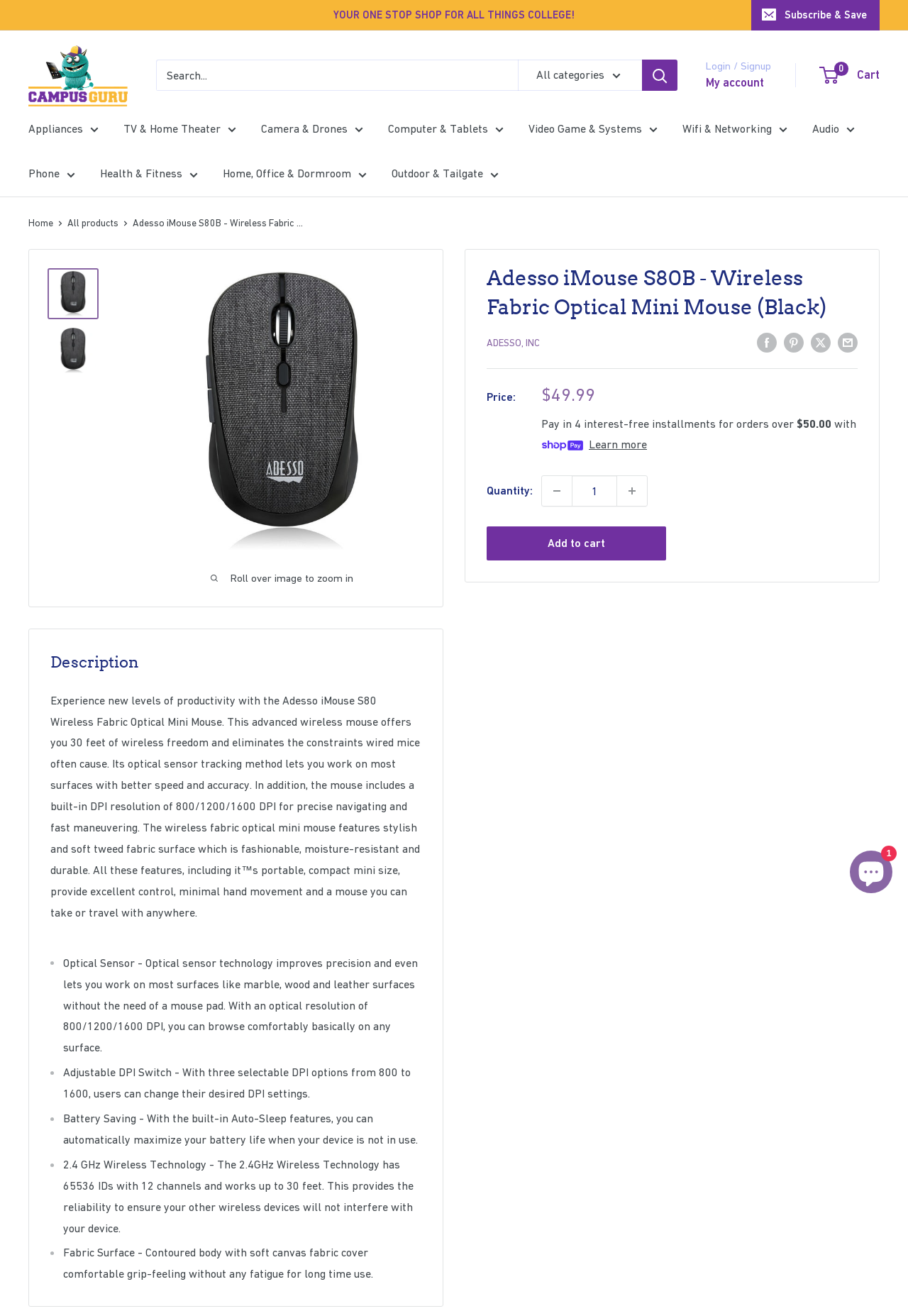Locate the bounding box coordinates of the element's region that should be clicked to carry out the following instruction: "Subscribe to newsletter". The coordinates need to be four float numbers between 0 and 1, i.e., [left, top, right, bottom].

[0.827, 0.0, 0.969, 0.023]